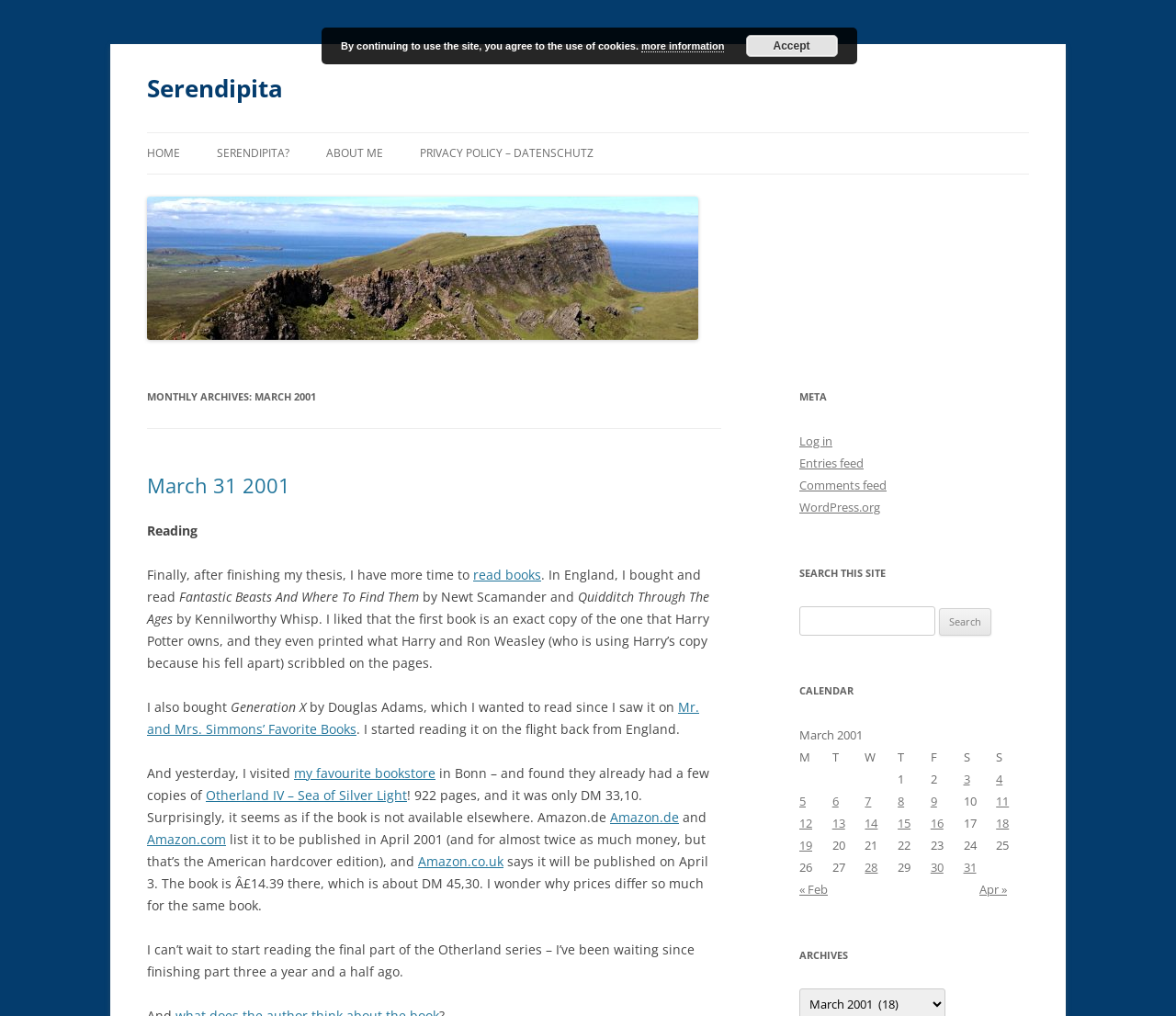Please identify the bounding box coordinates of the clickable area that will allow you to execute the instruction: "Read the 'Generation X' book review".

[0.196, 0.687, 0.26, 0.704]